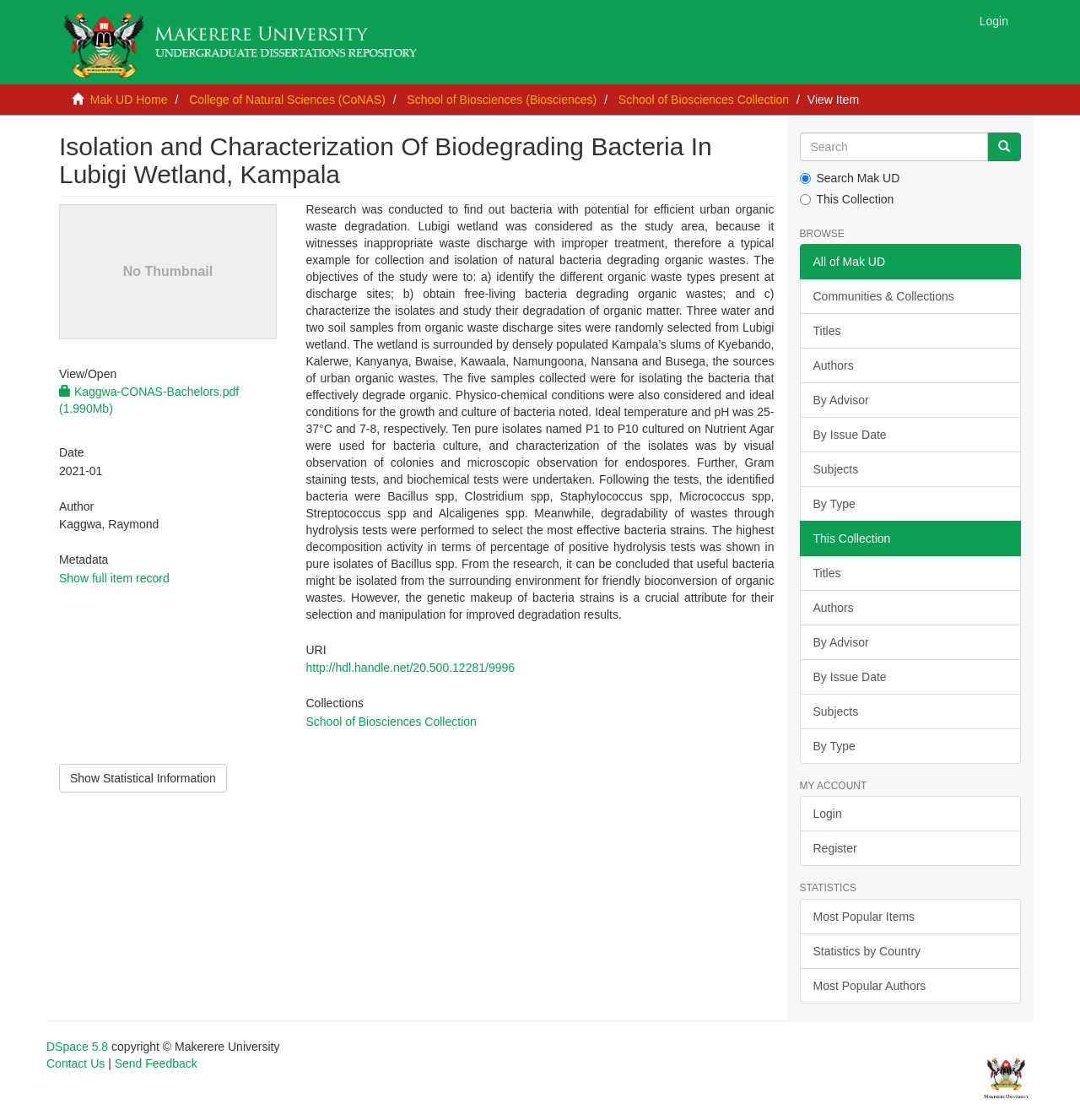Please look at the image and answer the question with a detailed explanation: What is the theme of the research conducted in this study?

I found the answer by reading the abstract of the research, which is located in the main content section of the webpage. The abstract mentions the isolation and characterization of biodegrading bacteria in Lubigi wetland, Kampala.